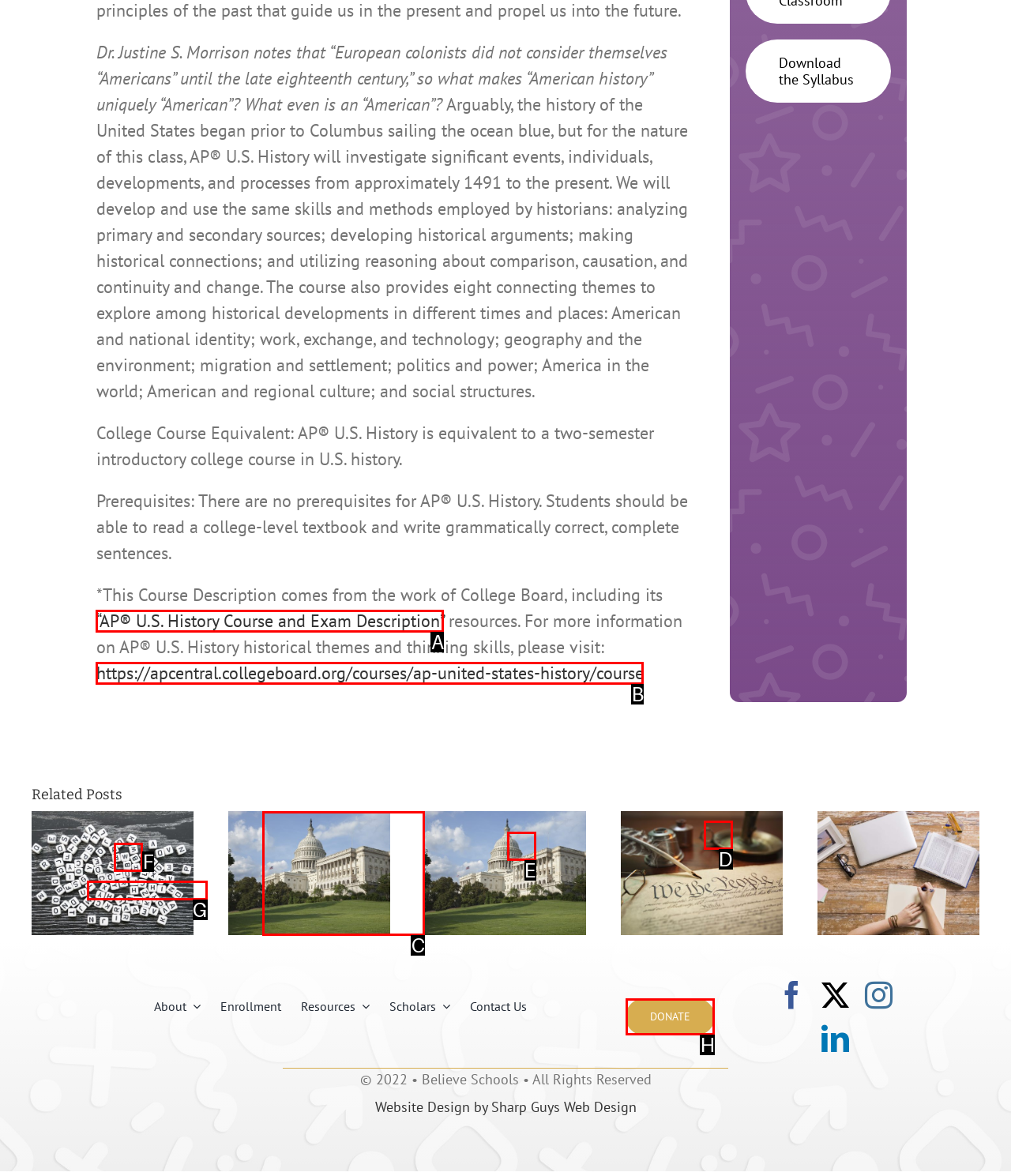Select the HTML element that should be clicked to accomplish the task: Donate to Believe Schools Reply with the corresponding letter of the option.

H